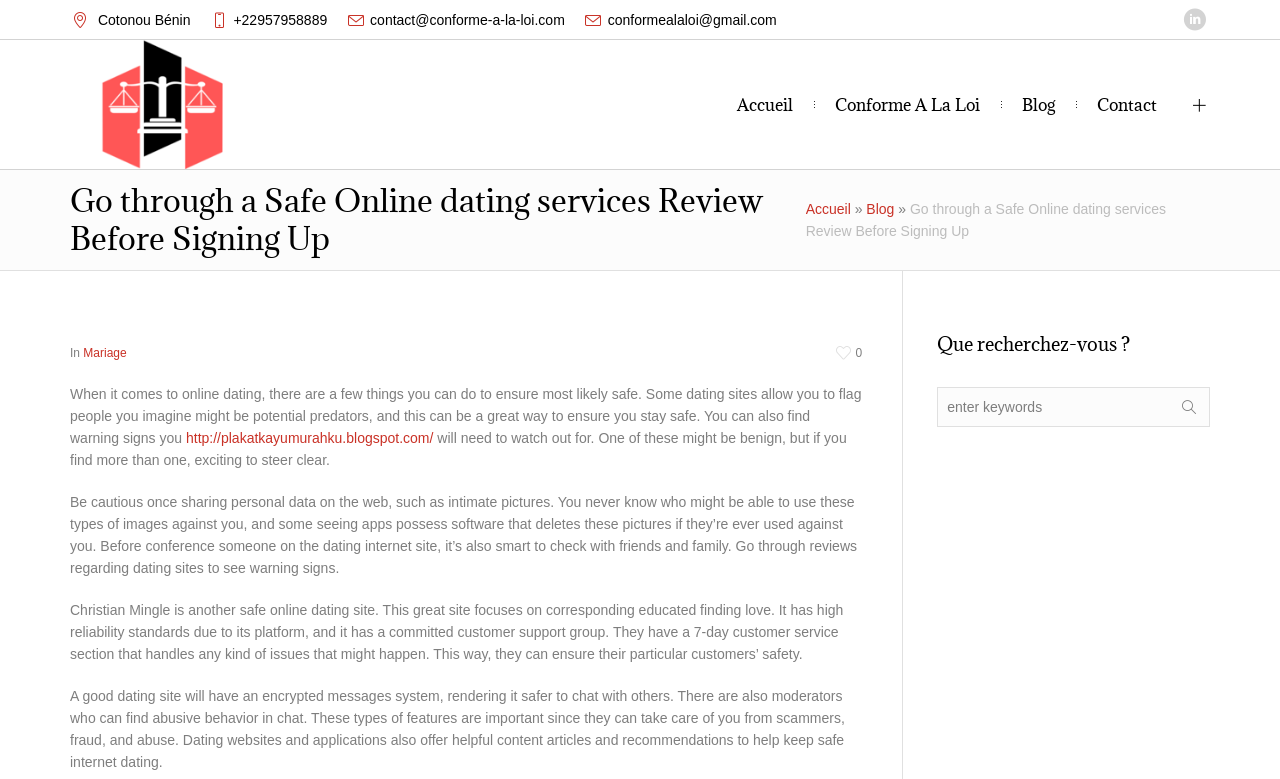Determine the bounding box coordinates of the region I should click to achieve the following instruction: "Contact via email". Ensure the bounding box coordinates are four float numbers between 0 and 1, i.e., [left, top, right, bottom].

[0.289, 0.016, 0.441, 0.036]